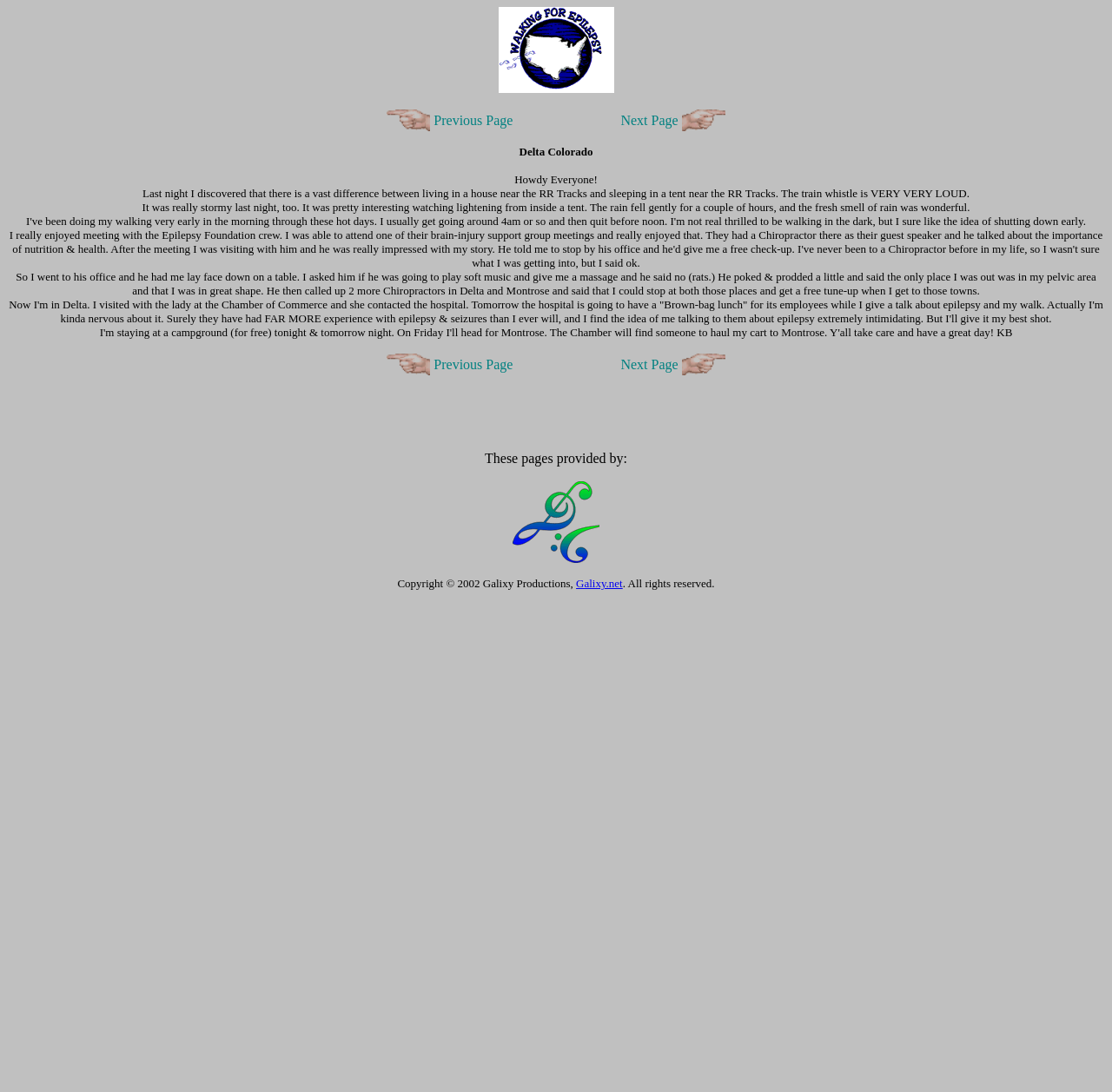Construct a thorough caption encompassing all aspects of the webpage.

The webpage is titled "Latest Update from Karla" and features a personal blog-style update from the author. At the top of the page, there is a link and an image, likely a logo or avatar, positioned side by side. Below this, there is a table with navigation links, including "Previous Page" and "Next Page", separated by empty cells.

The main content of the page is a series of paragraphs written by Karla, describing her experiences and thoughts. The first paragraph mentions living near railroad tracks and the loudness of the train whistle. The second paragraph talks about a stormy night and watching lightning from inside a tent. The third paragraph discusses a visit to a chiropractor's office and getting a check-up.

The fourth paragraph mentions Karla's arrival in Delta and her plans to give a talk about epilepsy and her walk at a hospital's "Brown-bag lunch" event. She expresses some nervousness about speaking to medical professionals.

The page has a second navigation table at the bottom, identical to the first one, with "Previous Page" and "Next Page" links. Below this, there is a section with a link and an image, likely a sponsor or affiliate logo. The page ends with a copyright notice and a link to Galixy.net.